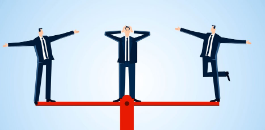Offer an in-depth description of the image.

The image depicts a conceptual illustration of balance and negotiation in a professional context. It features three figures in business attire positioned on a red seesaw or balance beam, symbolizing the tension and dynamics often present in discussions or debates. The central figure, with hands raised and a calm expression, embodies the role of a mediator or facilitator striving for equilibrium between opposing viewpoints. One figure on the left leans outward, suggesting an assertive stance, while the figure on the right stands with one leg raised, representing a more dynamic or agile approach. This visual metaphor underscores the importance of finding common ground amid differing perspectives, aligning with themes of communication, collaboration, and political consensus discussed in related articles on the site.